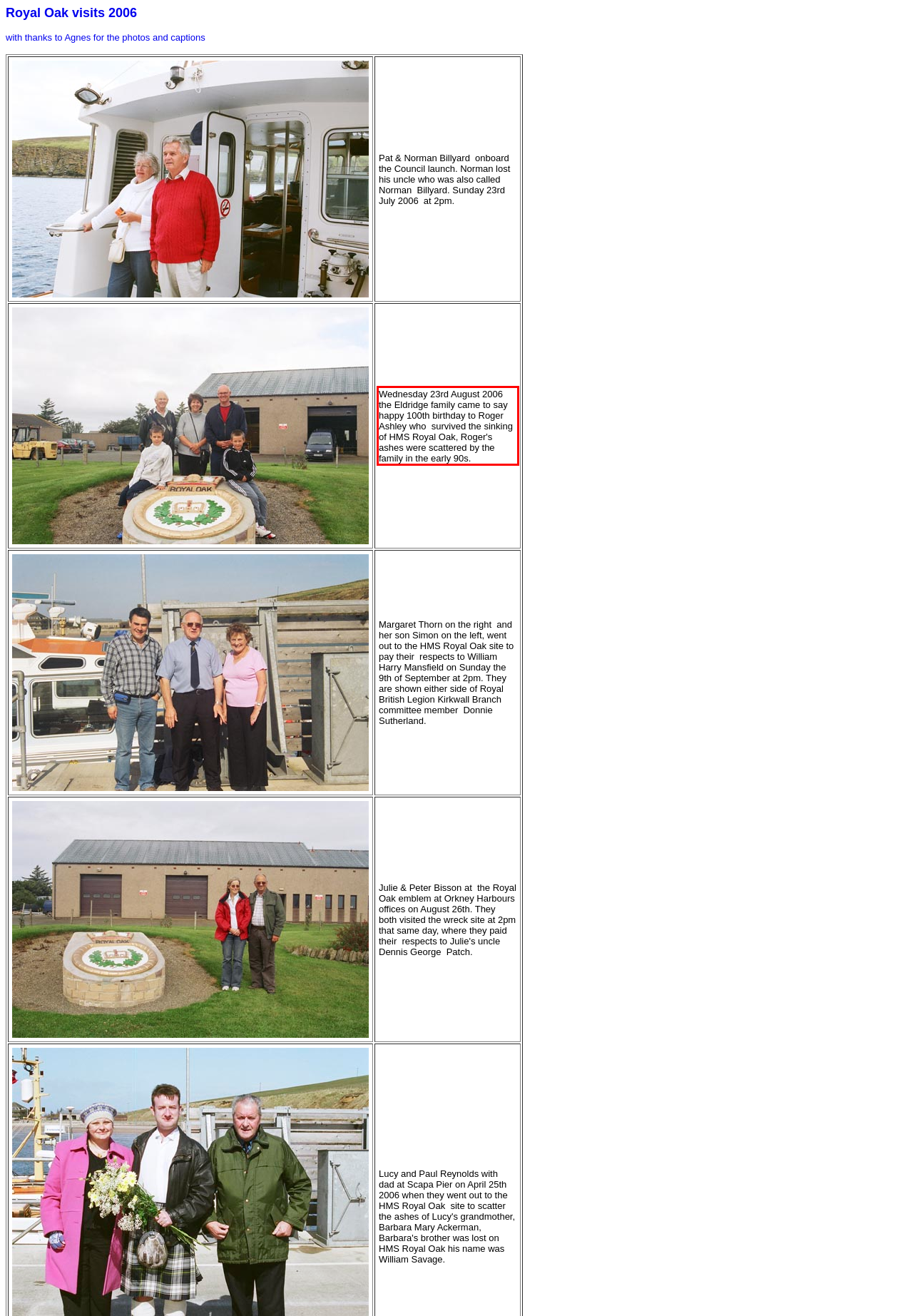Extract and provide the text found inside the red rectangle in the screenshot of the webpage.

Wednesday 23rd August 2006 the Eldridge family came to say happy 100th birthday to Roger Ashley who survived the sinking of HMS Royal Oak, Roger's ashes were scattered by the family in the early 90s.